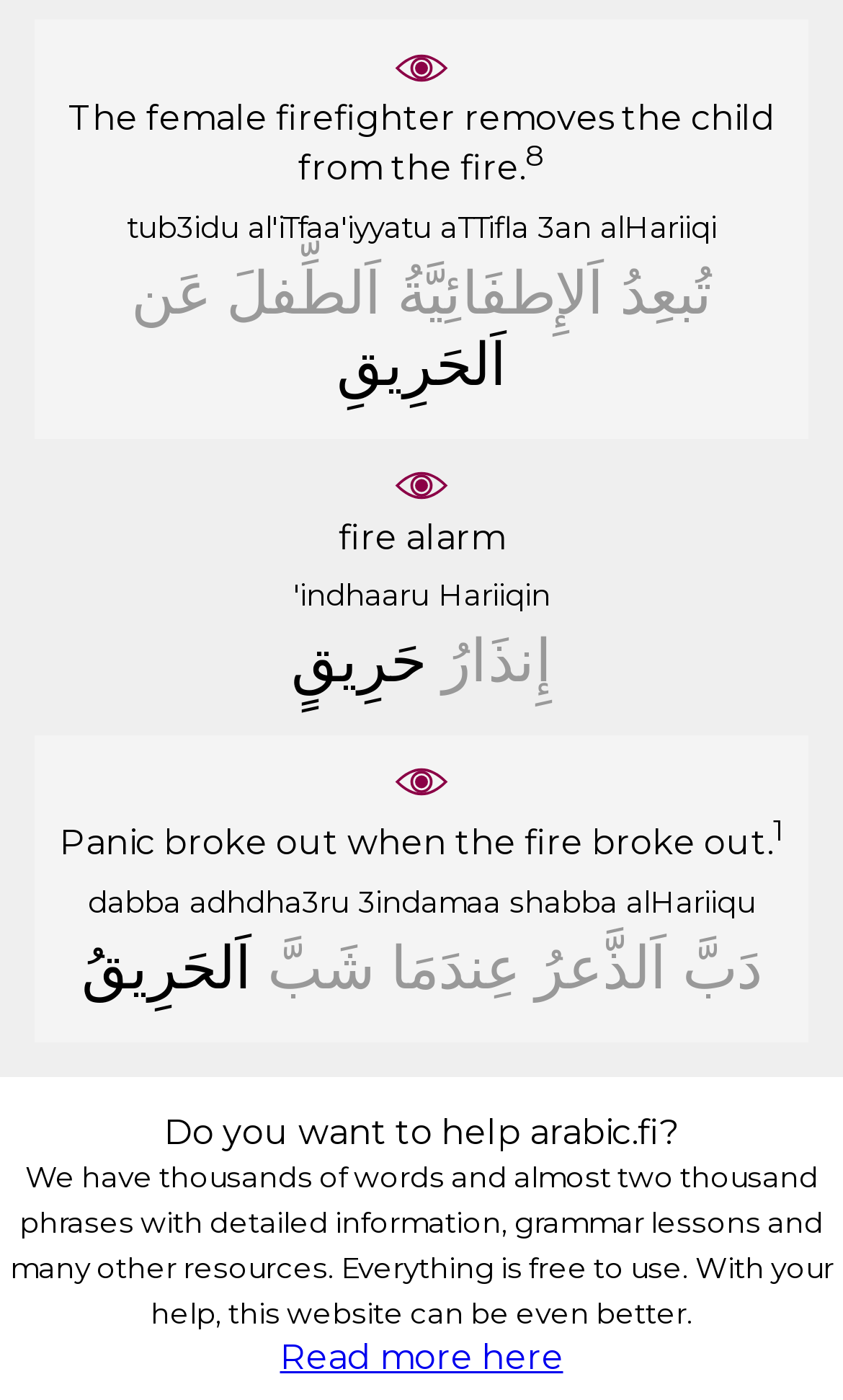What is the text of the first static text element? Please answer the question using a single word or phrase based on the image.

The female firefighter removes the child from the fire.